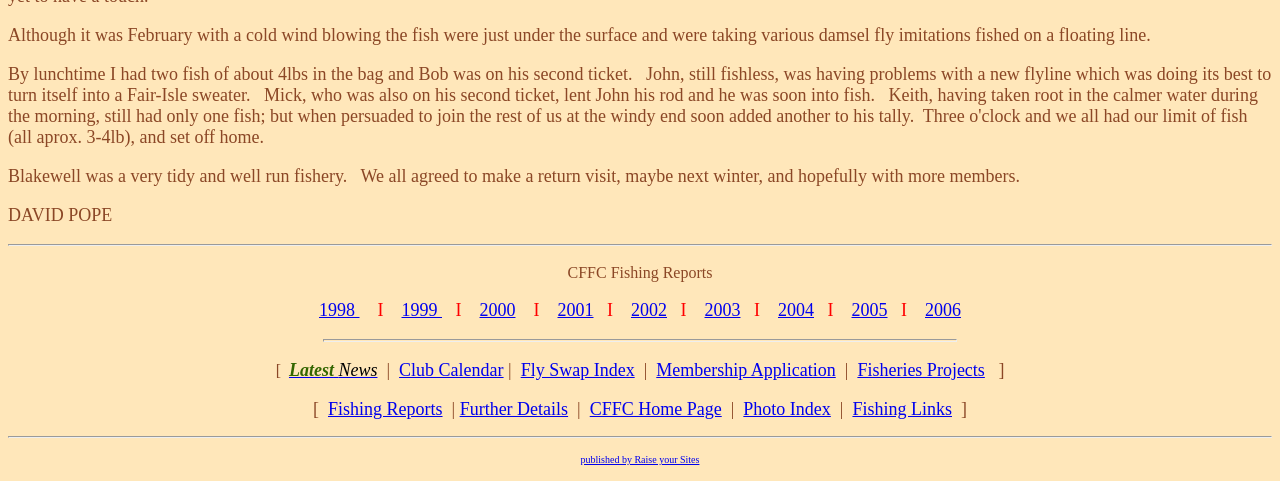Reply to the question with a brief word or phrase: How many separators are there on the webpage?

3